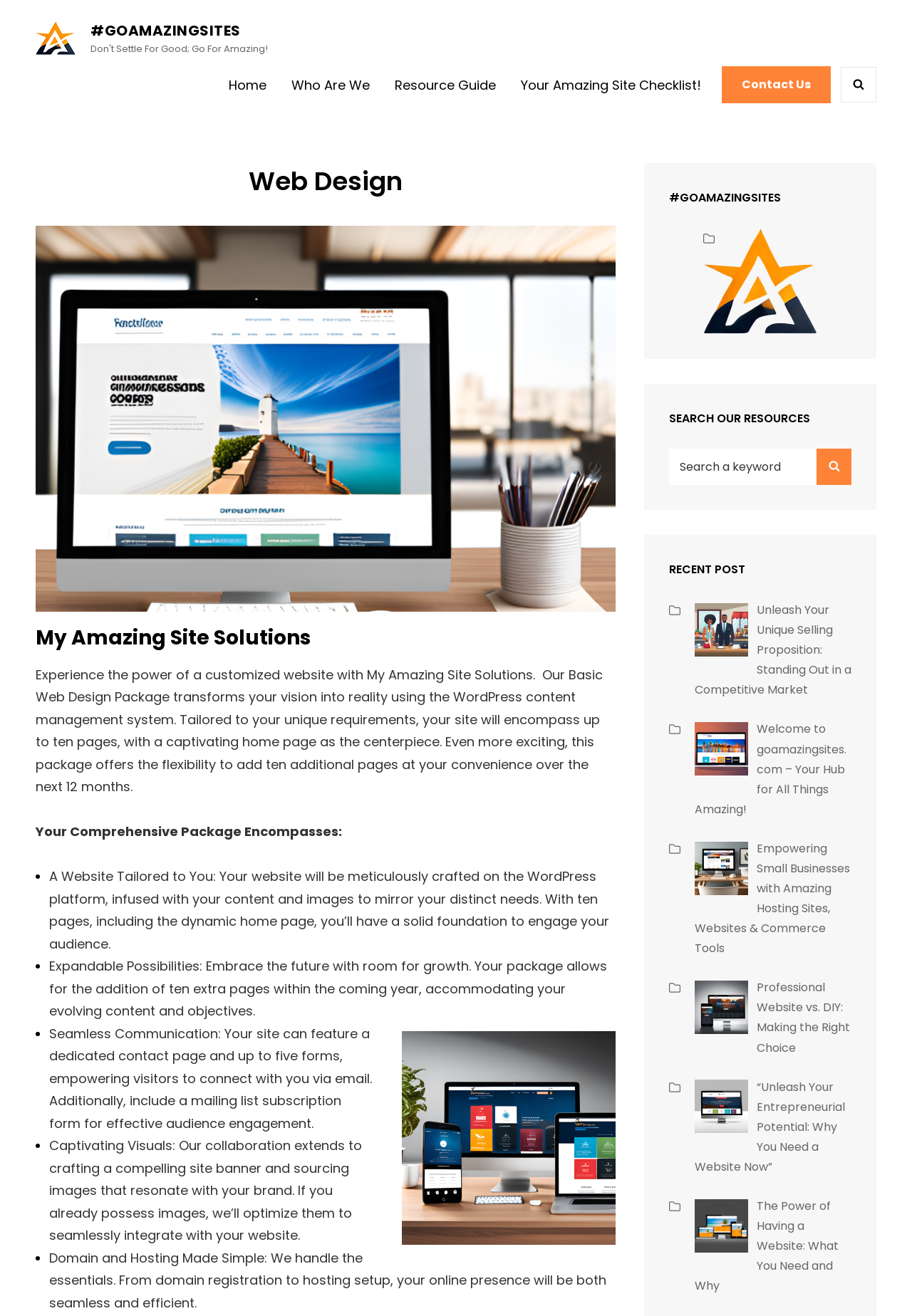Find the bounding box coordinates for the element that must be clicked to complete the instruction: "Click on the 'Home' link". The coordinates should be four float numbers between 0 and 1, indicated as [left, top, right, bottom].

[0.251, 0.051, 0.292, 0.078]